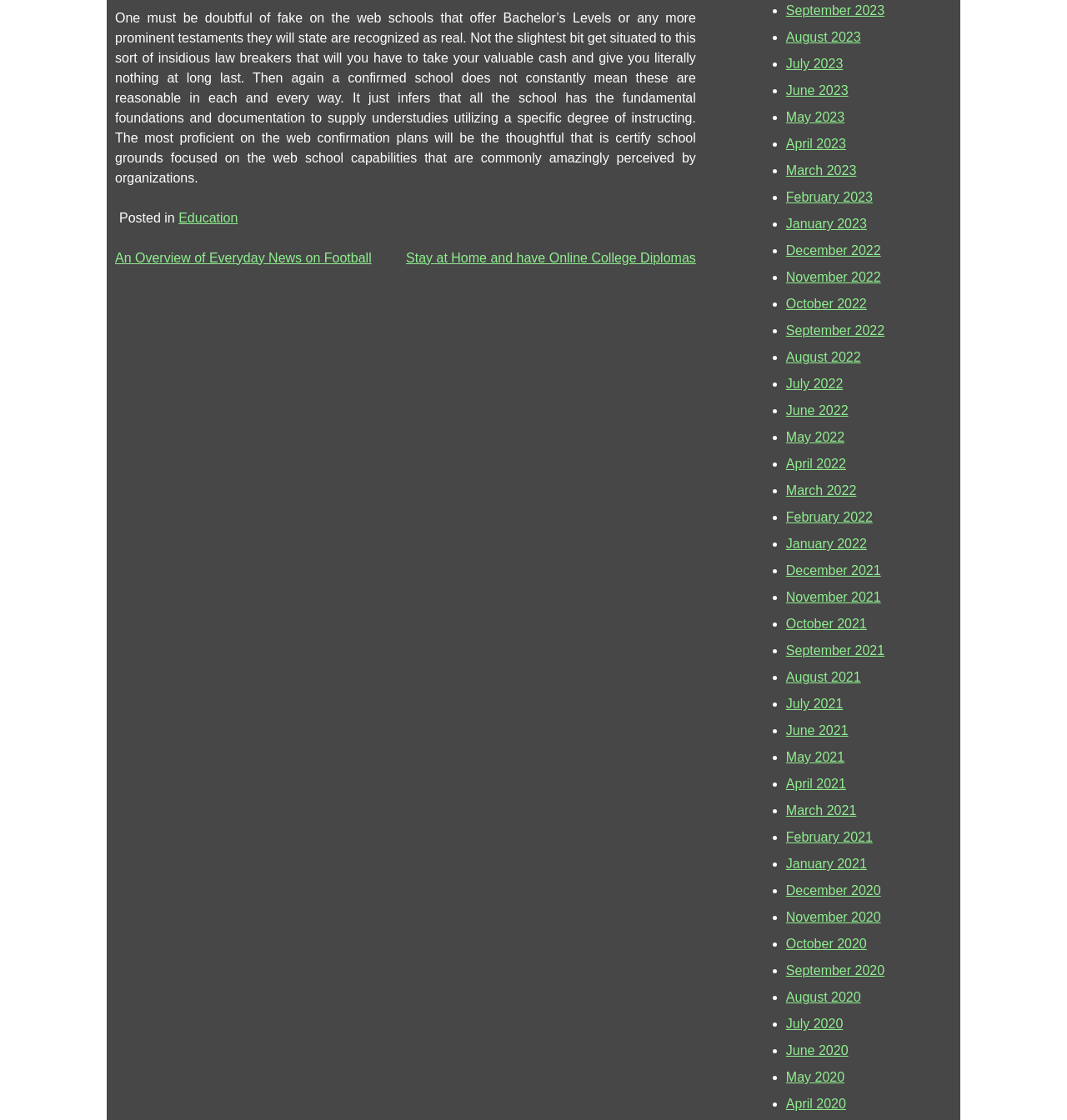Give a one-word or one-phrase response to the question:
What type of diplomas are mentioned in the post?

Online College Diplomas